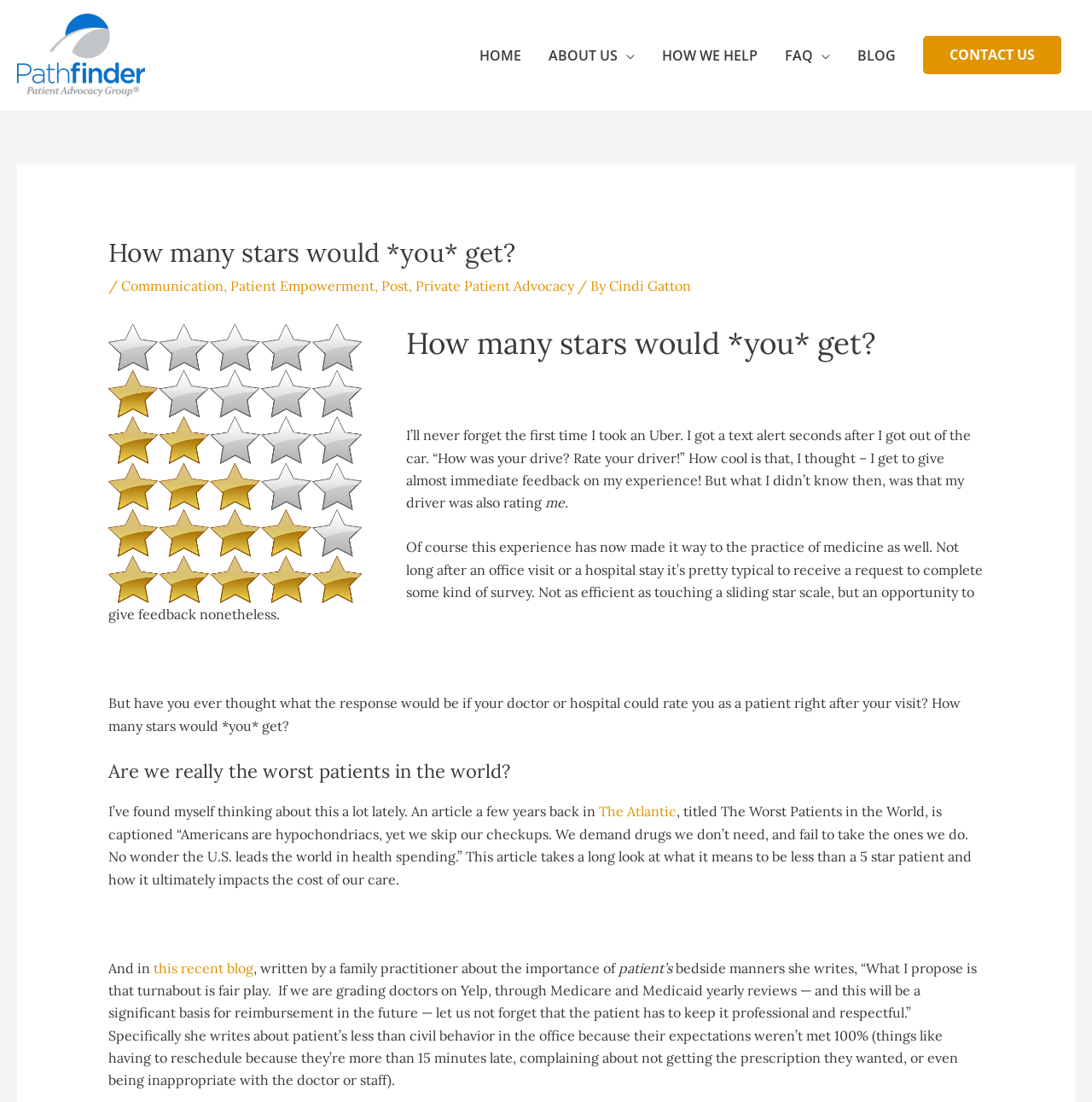Show the bounding box coordinates of the element that should be clicked to complete the task: "Click on the 'Communication' link".

[0.111, 0.252, 0.204, 0.267]